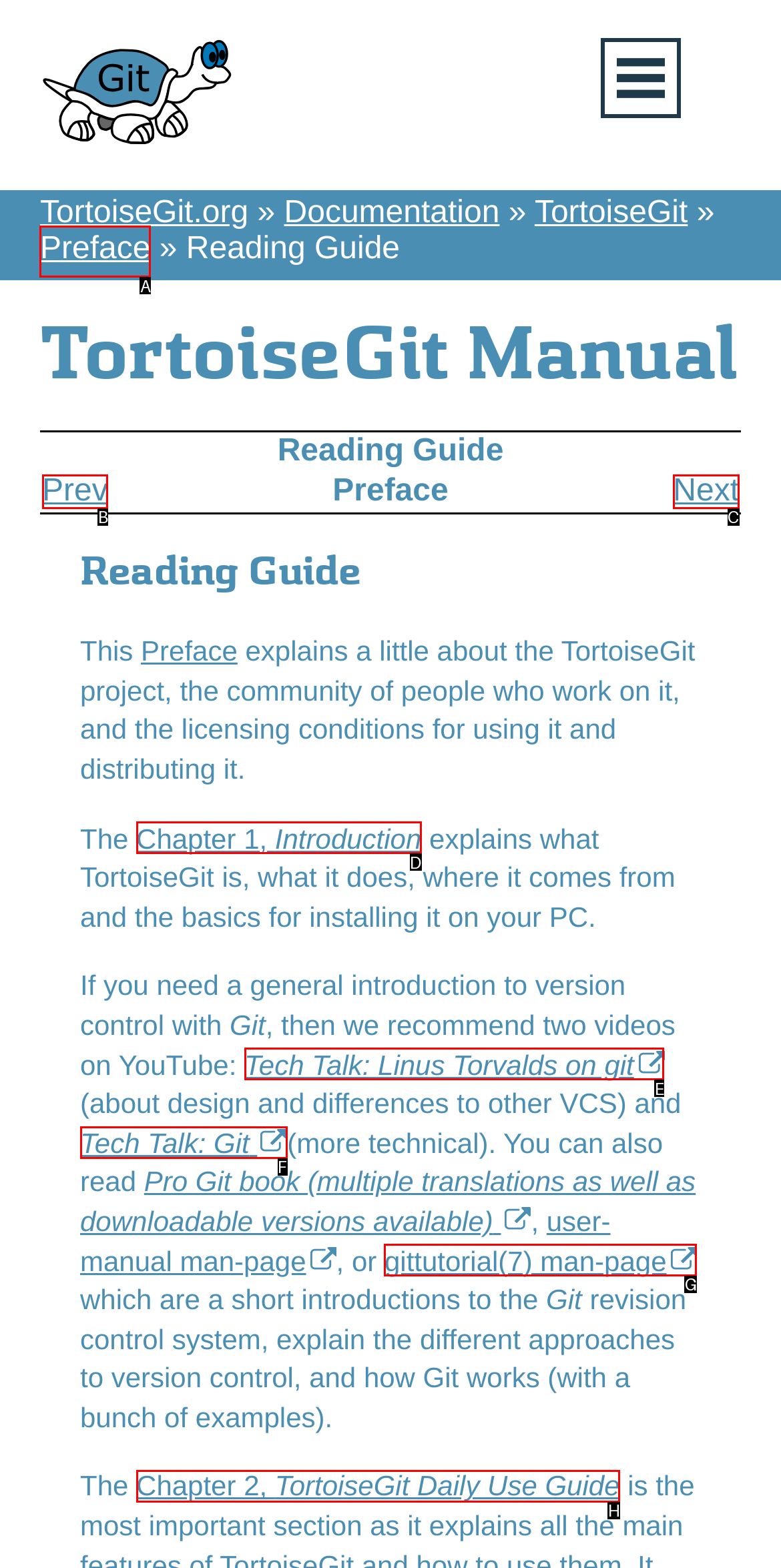Point out the UI element to be clicked for this instruction: Go to the Preface. Provide the answer as the letter of the chosen element.

A